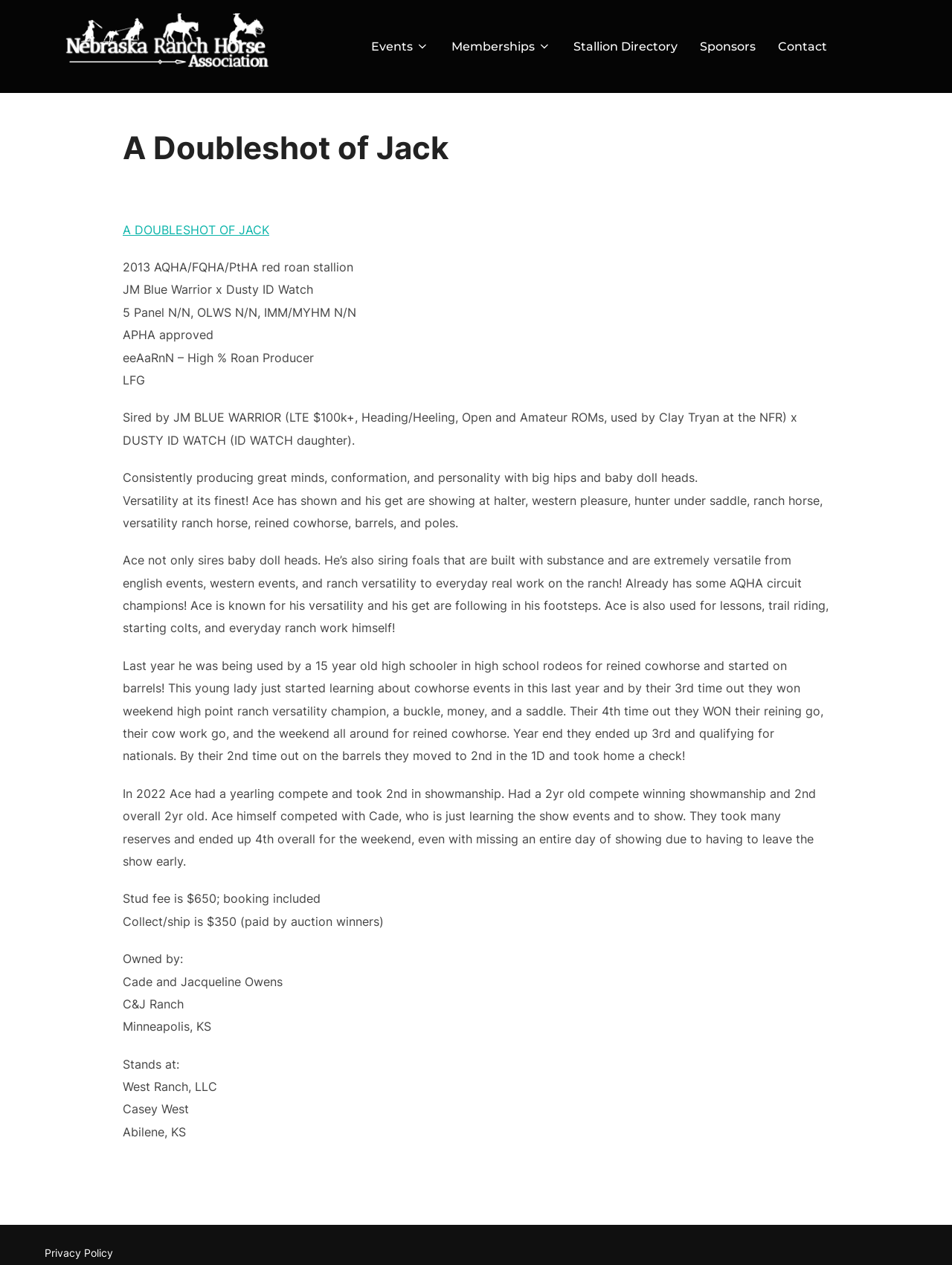Based on the description "parent_node: Search for: value="Search"", find the bounding box of the specified UI element.

None